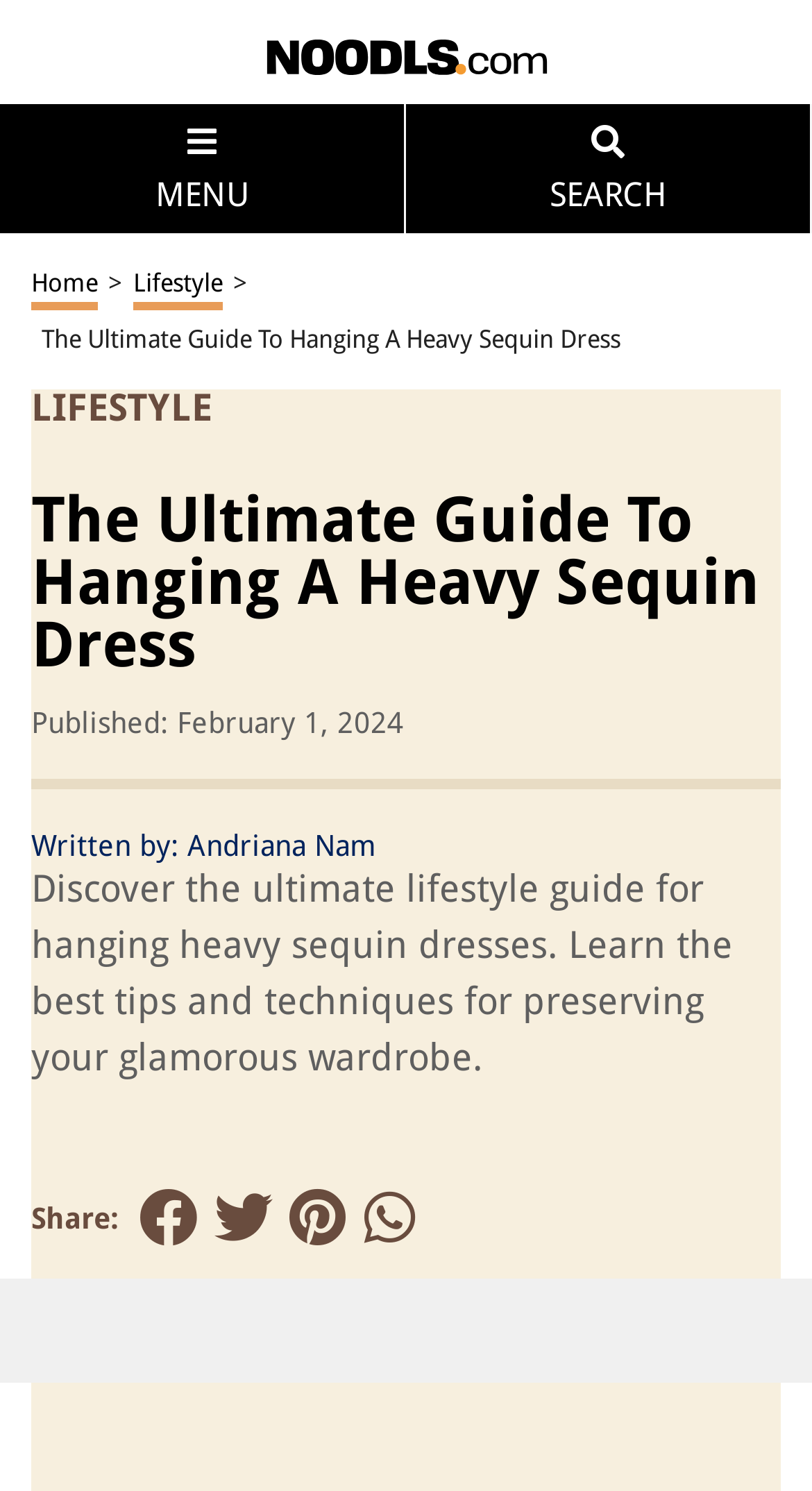Give a one-word or short phrase answer to the question: 
What is the name of the website?

Noodls